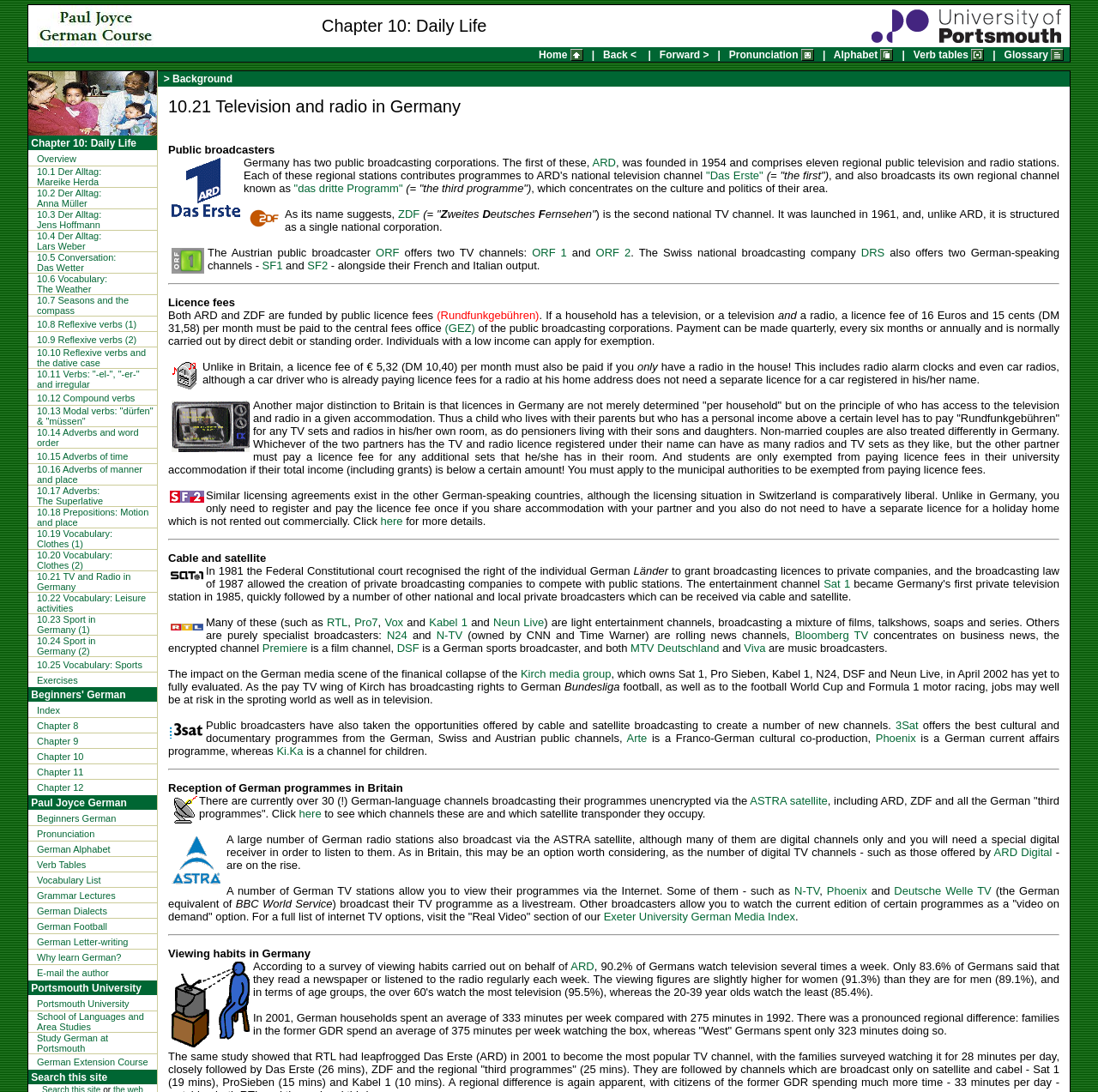Determine the bounding box for the UI element as described: "Phoenix". The coordinates should be represented as four float numbers between 0 and 1, formatted as [left, top, right, bottom].

[0.753, 0.81, 0.79, 0.822]